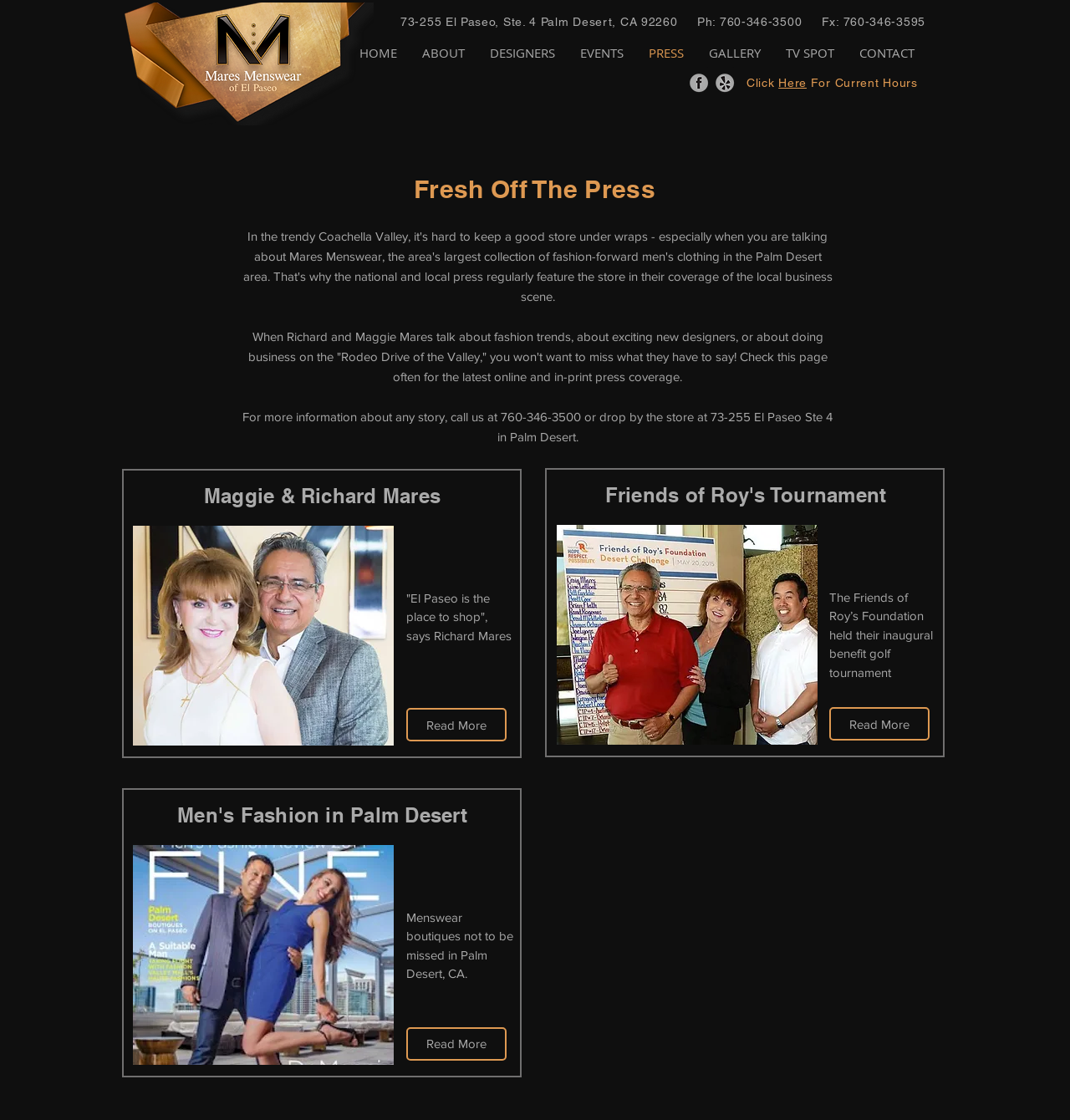What is the address of Mares Menswear?
Can you provide an in-depth and detailed response to the question?

I found the address by looking at the heading element at the top of the page, which contains the address, phone number, and fax number of Mares Menswear.